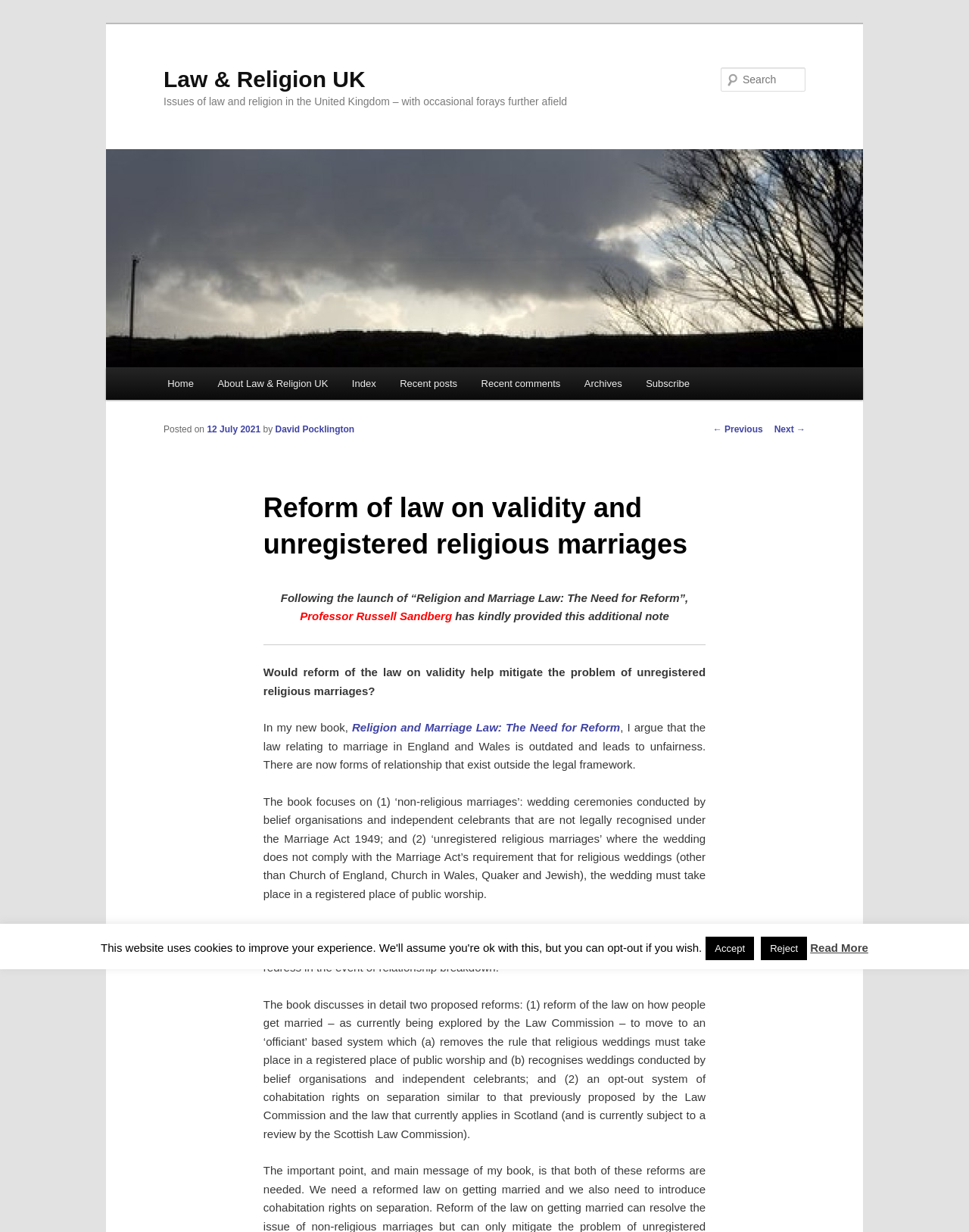Identify the bounding box coordinates of the element that should be clicked to fulfill this task: "Search for a topic". The coordinates should be provided as four float numbers between 0 and 1, i.e., [left, top, right, bottom].

[0.744, 0.055, 0.831, 0.074]